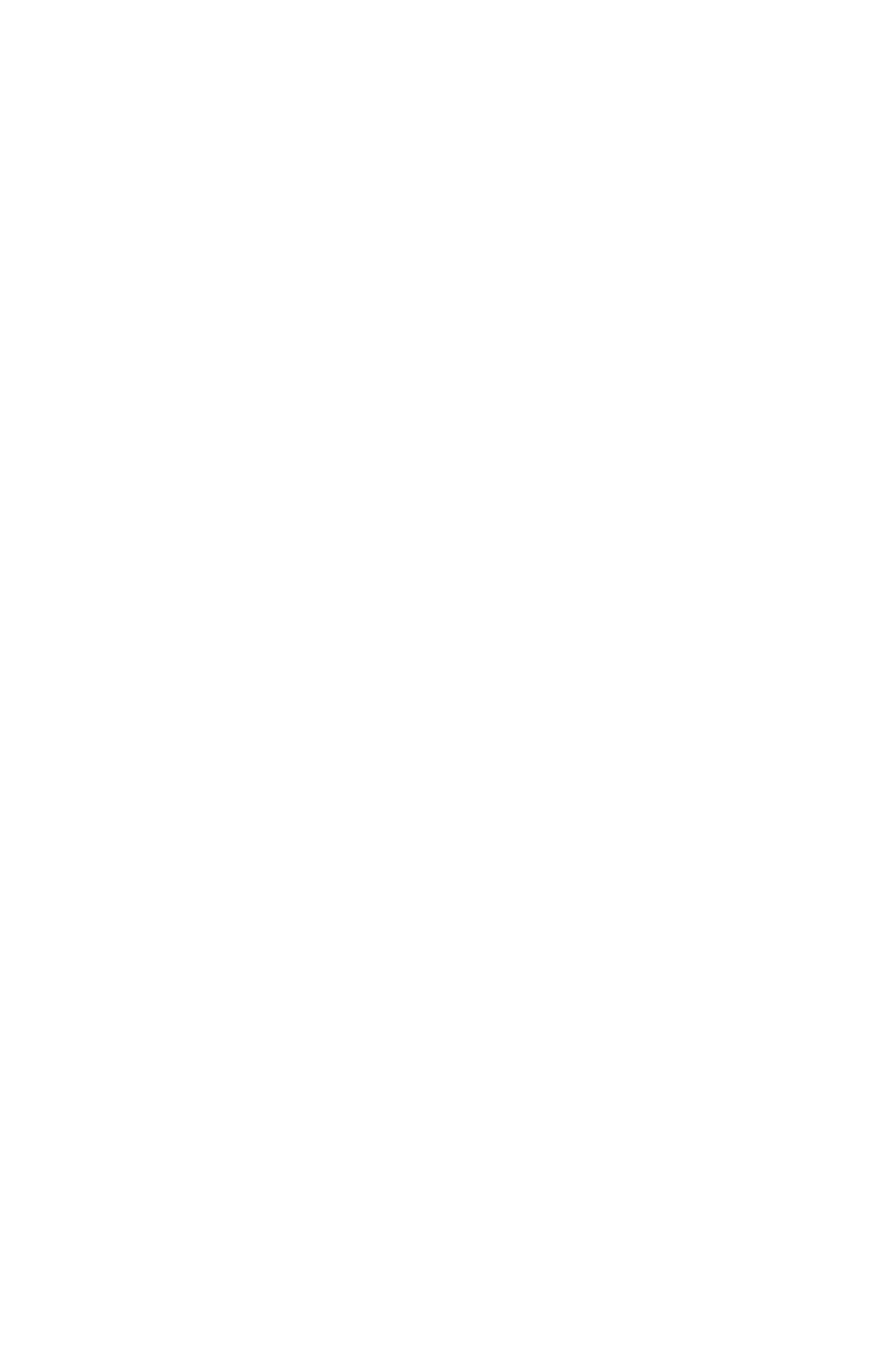Provide the bounding box coordinates of the HTML element this sentence describes: "Facebook". The bounding box coordinates consist of four float numbers between 0 and 1, i.e., [left, top, right, bottom].

[0.026, 0.916, 0.128, 0.982]